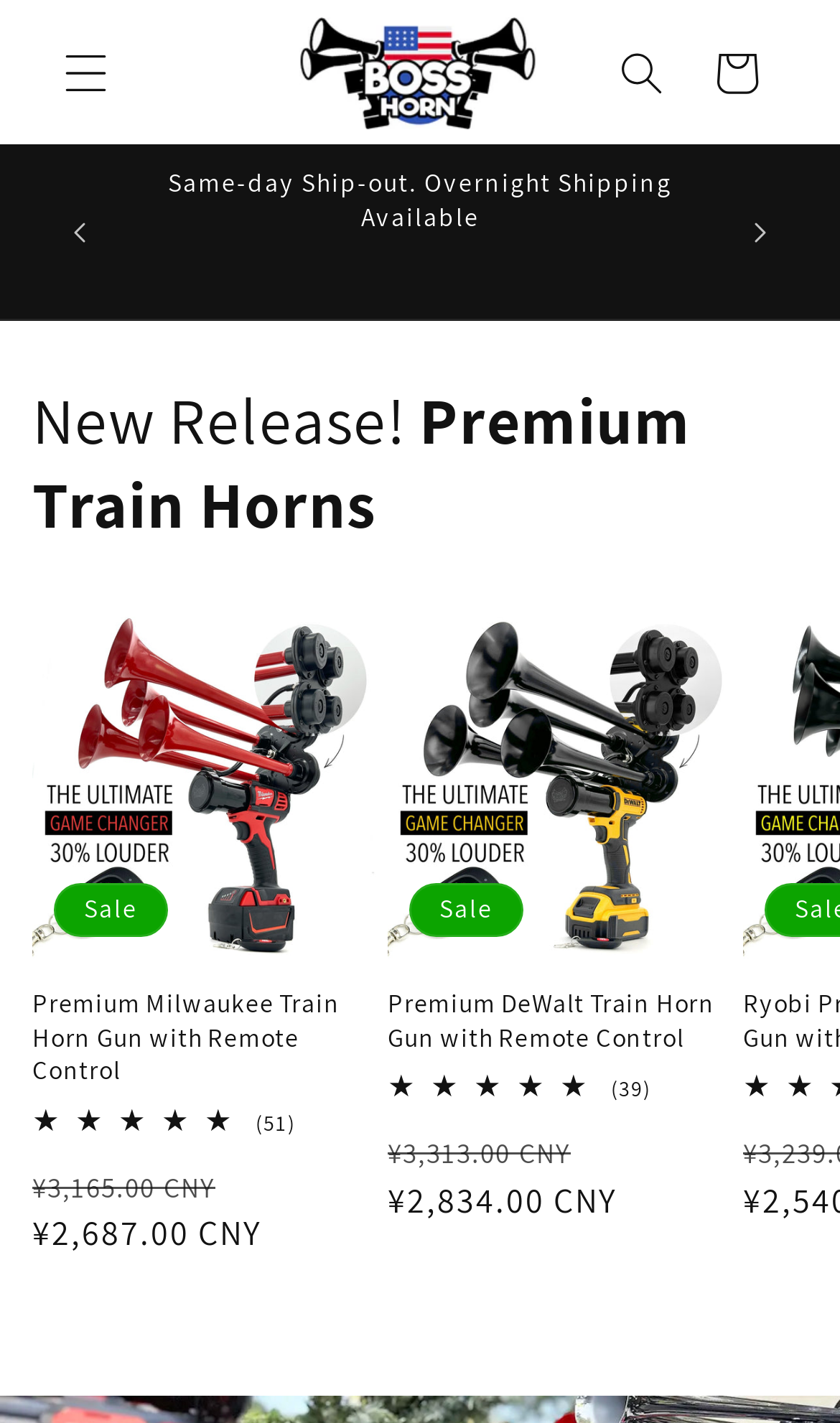What is the name of the first product shown? Refer to the image and provide a one-word or short phrase answer.

Milwaukee Train Horn